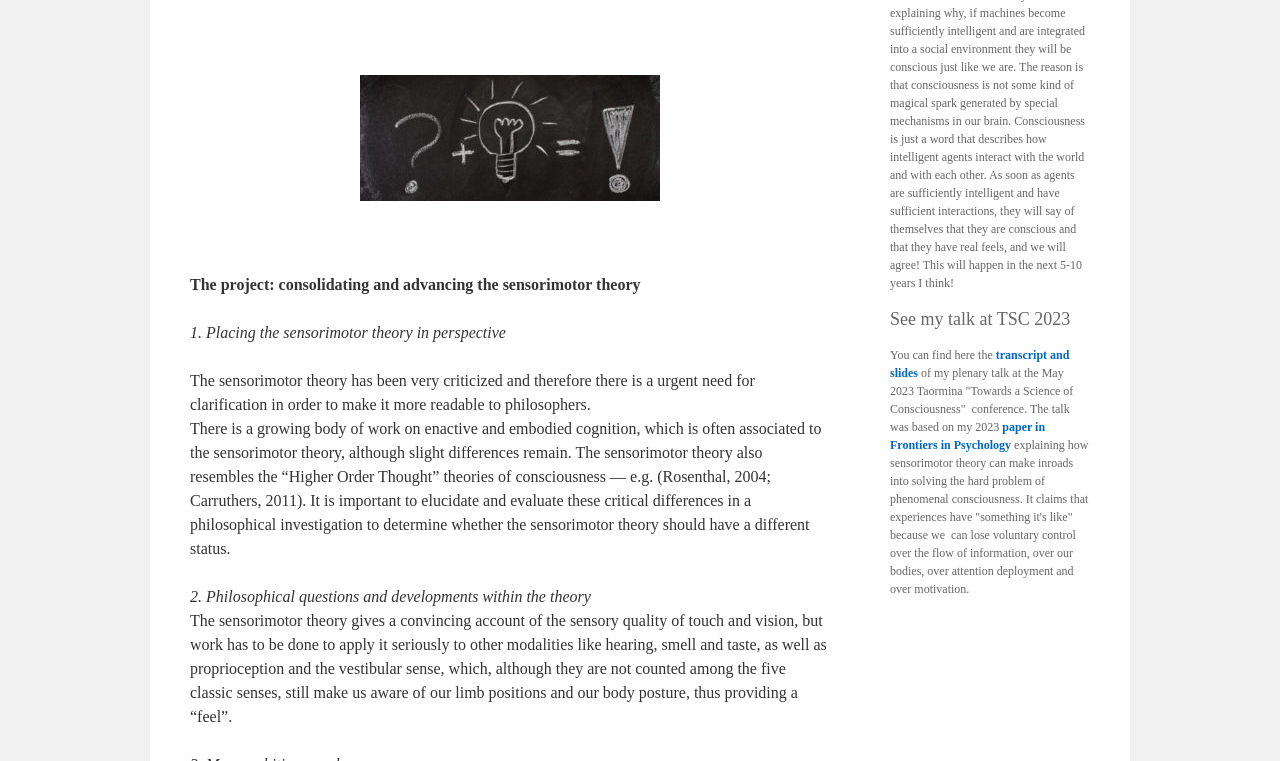Based on the element description: "paper in Frontiers in Psychology", identify the bounding box coordinates for this UI element. The coordinates must be four float numbers between 0 and 1, listed as [left, top, right, bottom].

[0.695, 0.552, 0.817, 0.594]